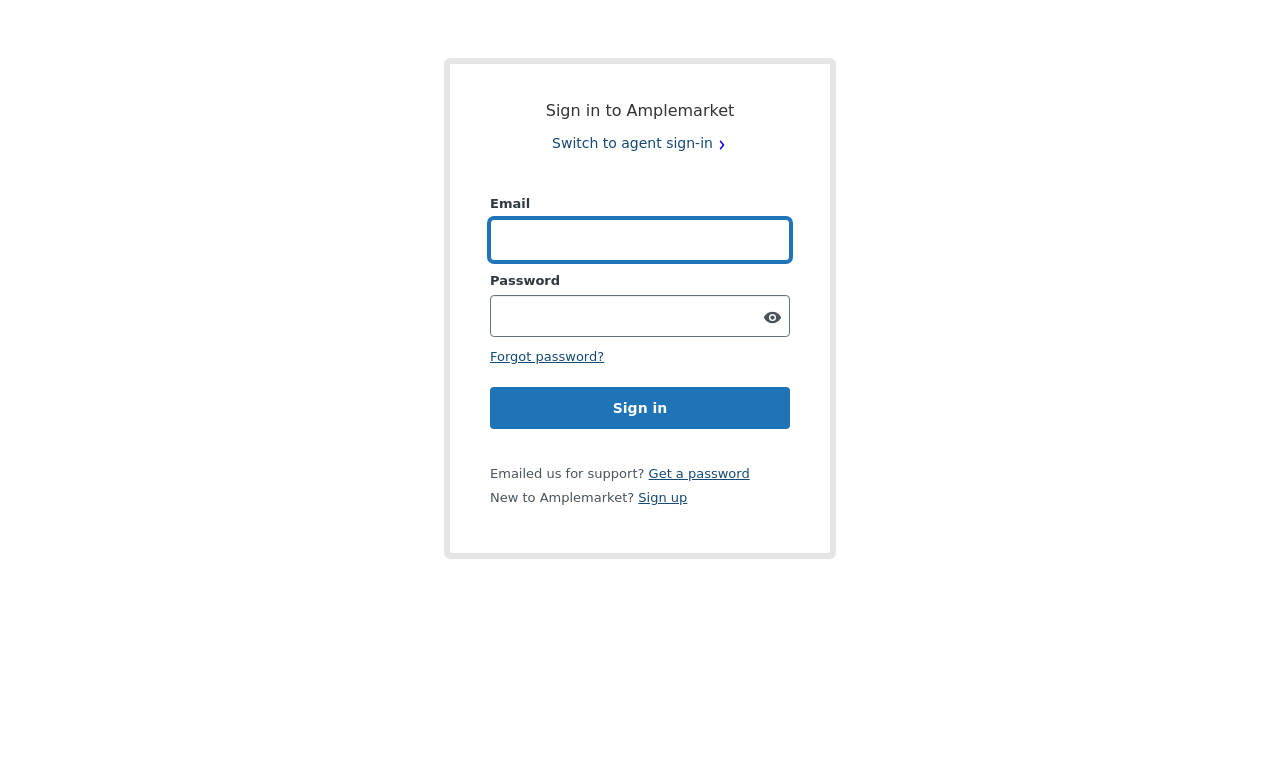Please provide a one-word or phrase answer to the question: 
What option is available for new users?

Sign up